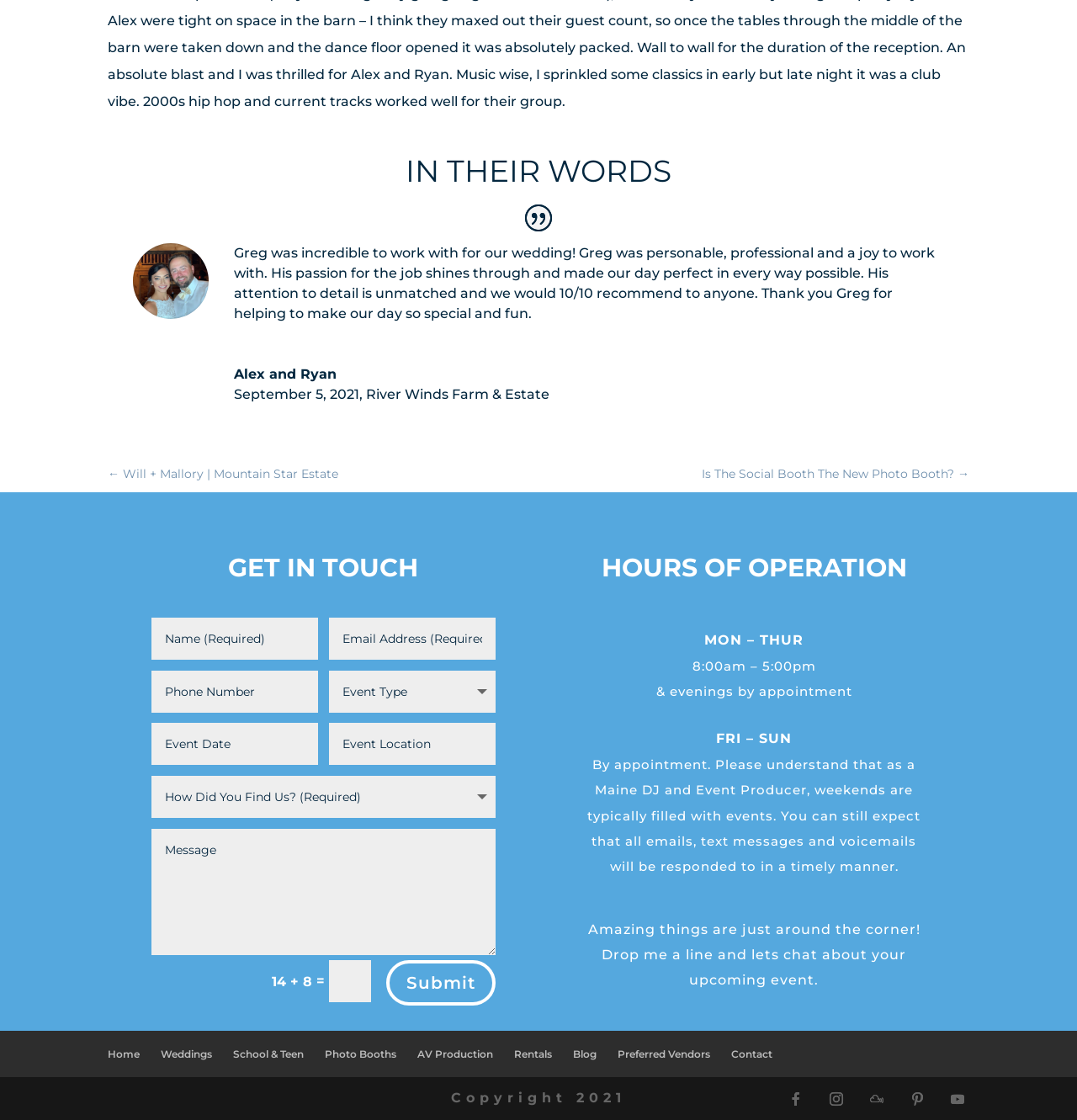Please provide the bounding box coordinates for the element that needs to be clicked to perform the instruction: "Click the 'Submit' button". The coordinates must consist of four float numbers between 0 and 1, formatted as [left, top, right, bottom].

[0.358, 0.857, 0.46, 0.898]